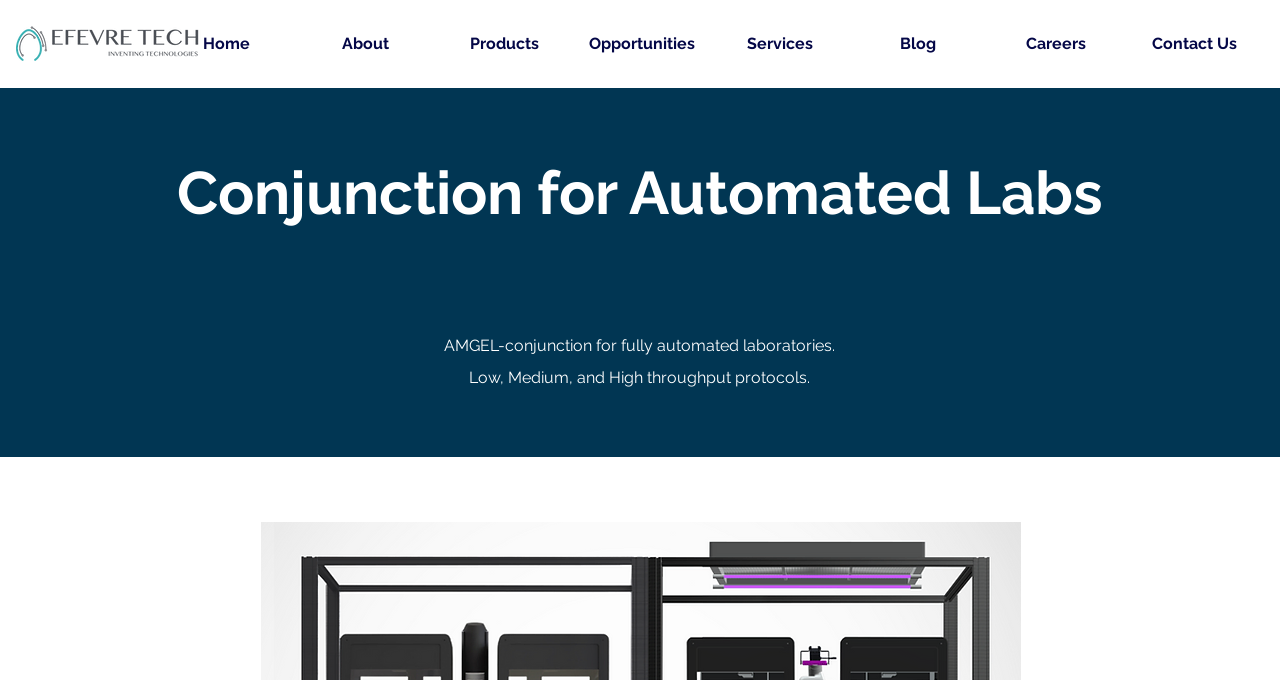Provide the bounding box coordinates of the UI element that matches the description: "Contact Us".

[0.879, 0.034, 0.987, 0.096]